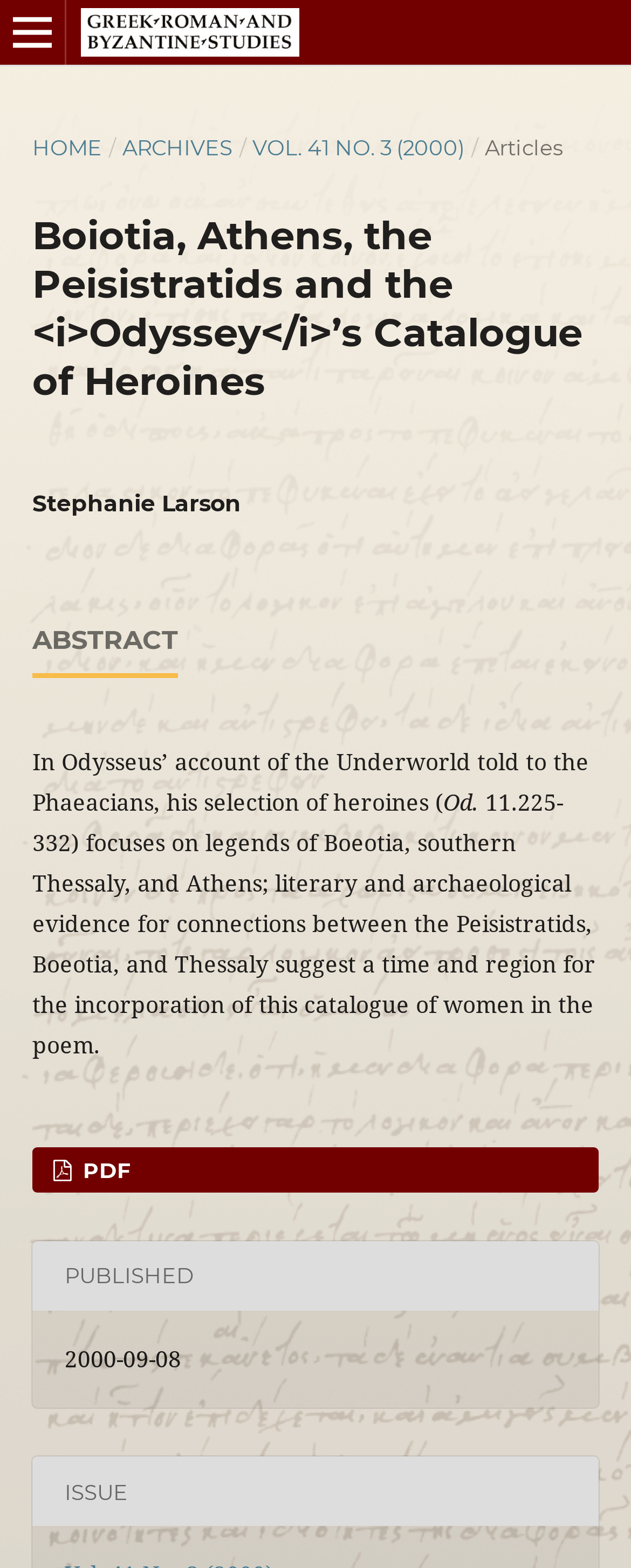Create a full and detailed caption for the entire webpage.

This webpage is an academic article titled "Boiotia, Athens, the Peisistratids and the Odyssey's Catalogue of Heroines" from the journal "Greek, Roman, and Byzantine Studies". 

At the top left corner, there is a button labeled "Open Menu". Next to it, there is a link with an accompanying image. Below these elements, a navigation menu is displayed, showing the current location of the user, with links to "HOME", "ARCHIVES", and a specific volume and issue number. The navigation menu also includes a static text "Articles" at the end.

The main content of the article begins with a heading that repeats the title of the article. Below the title, the author's name "Stephanie Larson" is displayed. The abstract of the article is introduced by a heading "ABSTRACT", followed by a paragraph of text that discusses the selection of heroines in the Odyssey and its connection to Boeotia, southern Thessaly, and Athens. The text includes a reference to "Od. 11.225-332". 

At the bottom of the page, there is a link to download the article in PDF format, labeled with a PDF icon. The publication date "2000-09-08" is displayed below, followed by a heading "ISSUE" at the very bottom of the page.